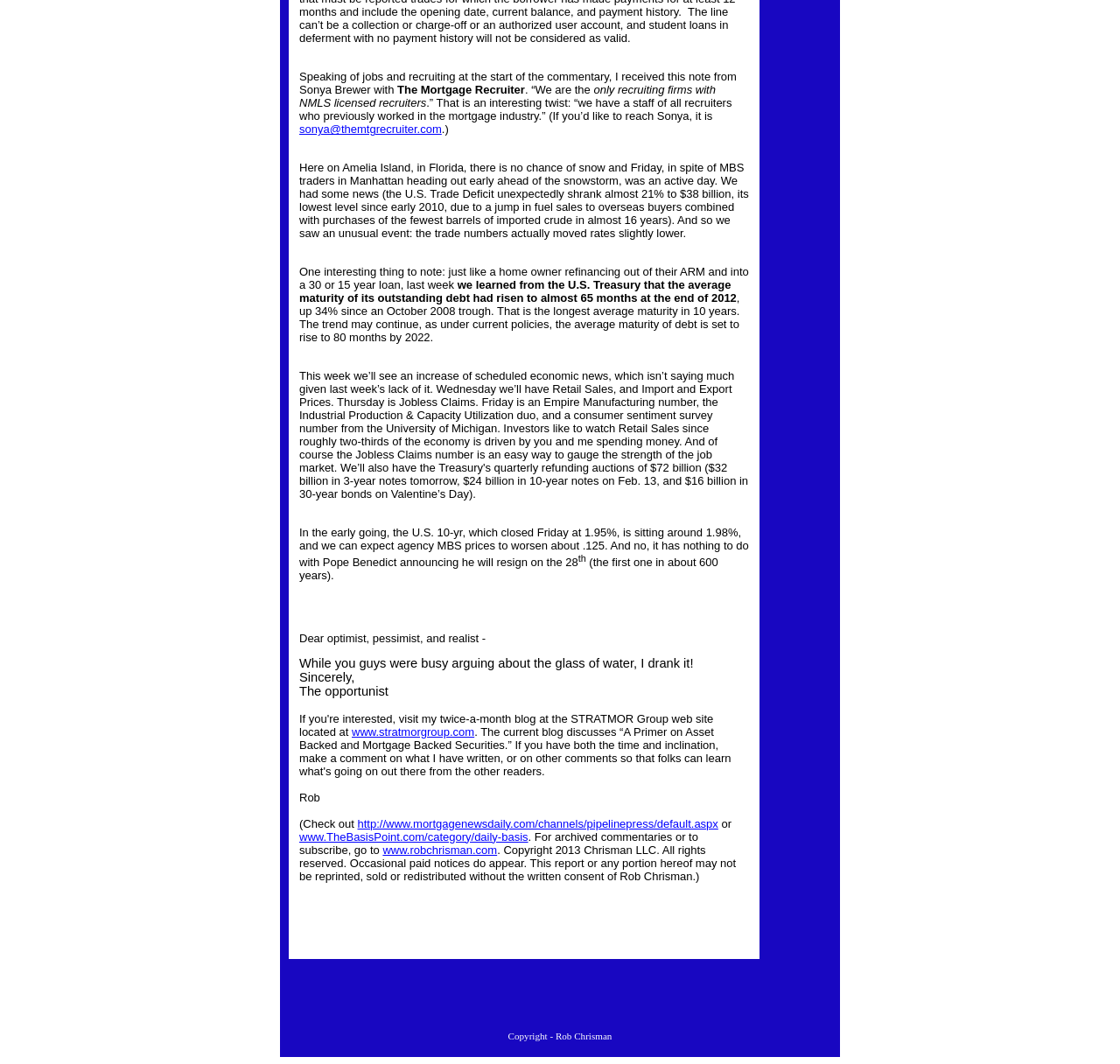Identify the bounding box coordinates for the UI element described as: "www.TheBasisPoint.com/category/daily-basis". The coordinates should be provided as four floats between 0 and 1: [left, top, right, bottom].

[0.267, 0.78, 0.472, 0.792]